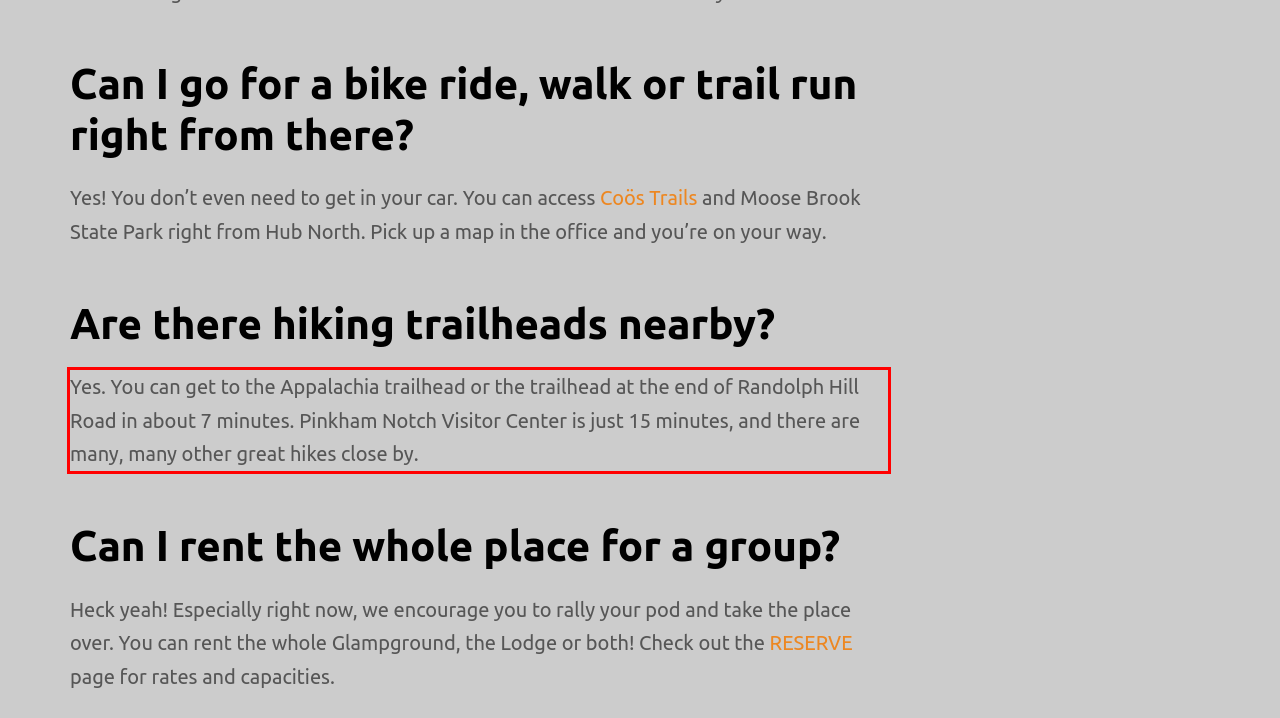Identify the text within the red bounding box on the webpage screenshot and generate the extracted text content.

Yes. You can get to the Appalachia trailhead or the trailhead at the end of Randolph Hill Road in about 7 minutes. Pinkham Notch Visitor Center is just 15 minutes, and there are many, many other great hikes close by.